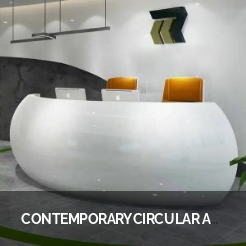What type of environment is the reception desk ideal for?
Please analyze the image and answer the question with as much detail as possible.

The caption states that the reception desk is 'ideal for corporate offices', suggesting that its design and functionality are well-suited for a professional and sophisticated work environment.